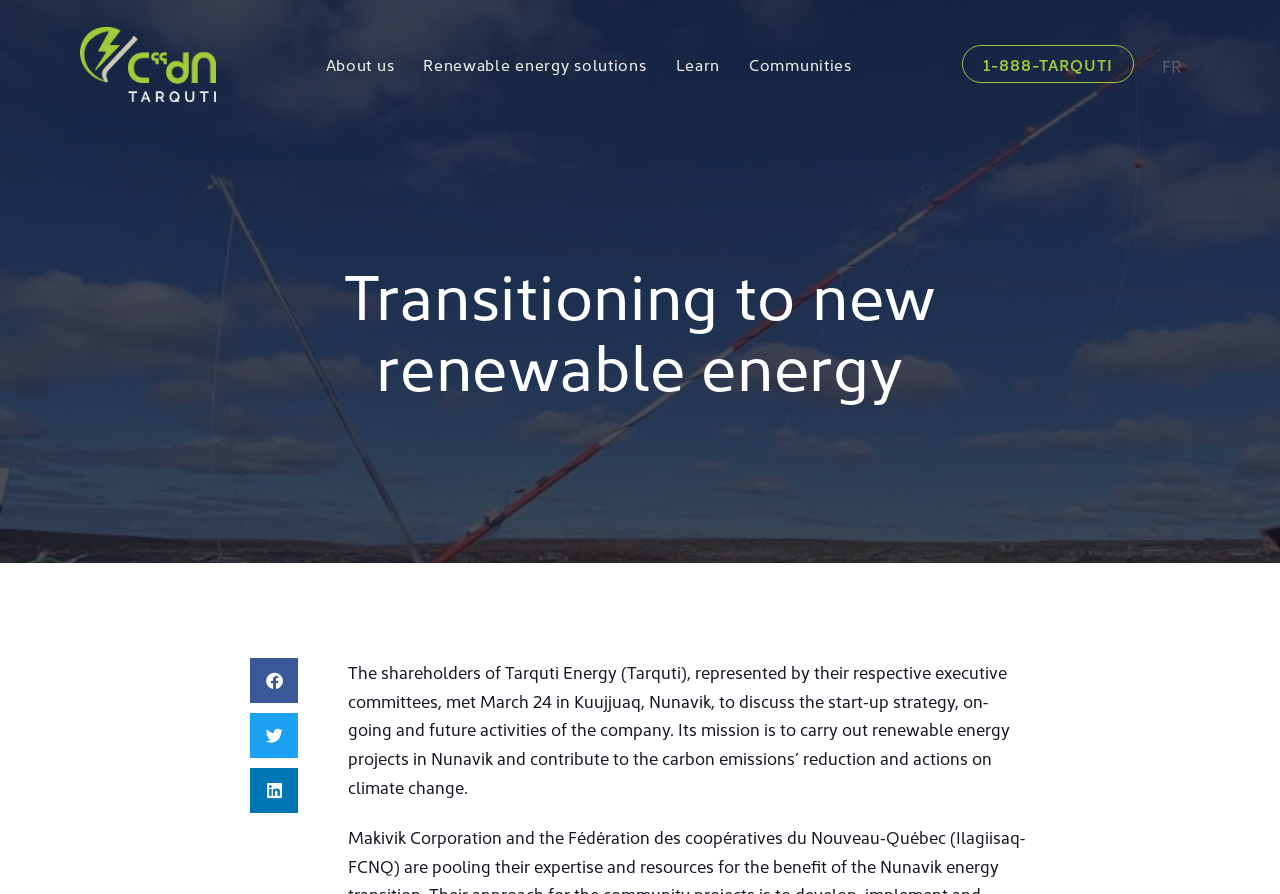Pinpoint the bounding box coordinates of the clickable area necessary to execute the following instruction: "Click on About us". The coordinates should be given as four float numbers between 0 and 1, namely [left, top, right, bottom].

[0.254, 0.045, 0.308, 0.099]